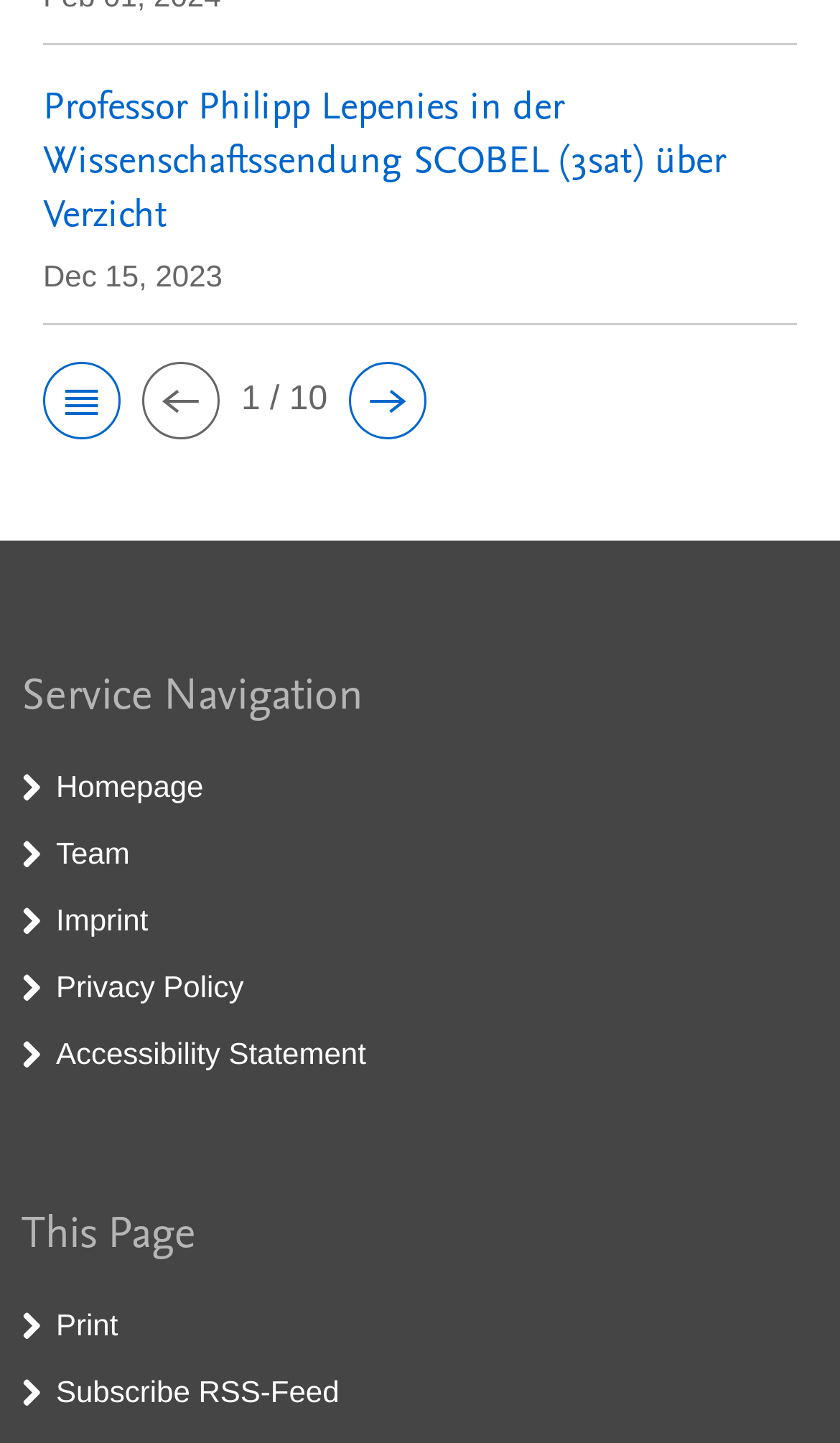Please provide a one-word or phrase answer to the question: 
What is the function of the button with the '' icon and 'Print' text?

Print